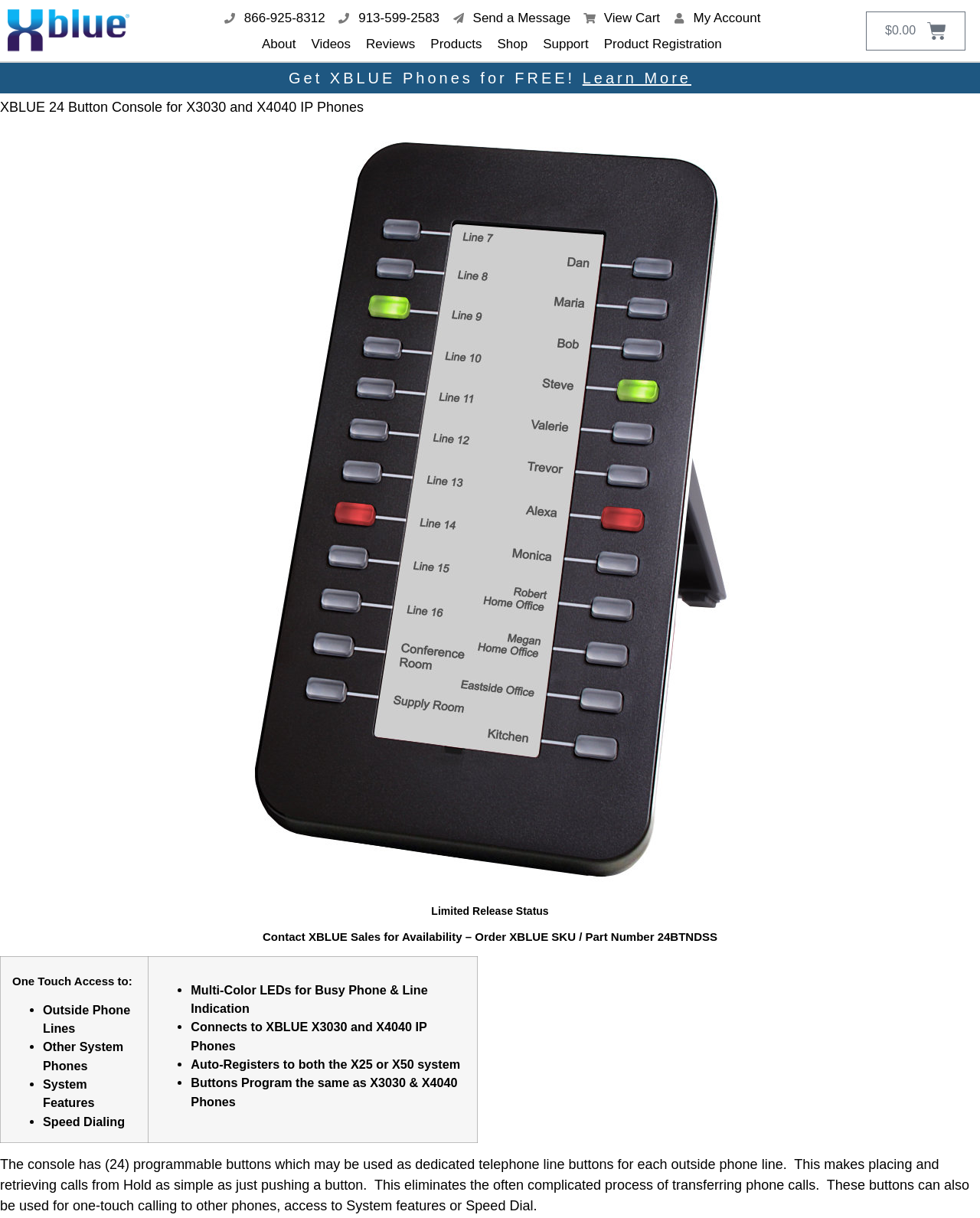What type of phones does the console connect to?
Using the image, give a concise answer in the form of a single word or short phrase.

X3030 and X4040 IP Phones